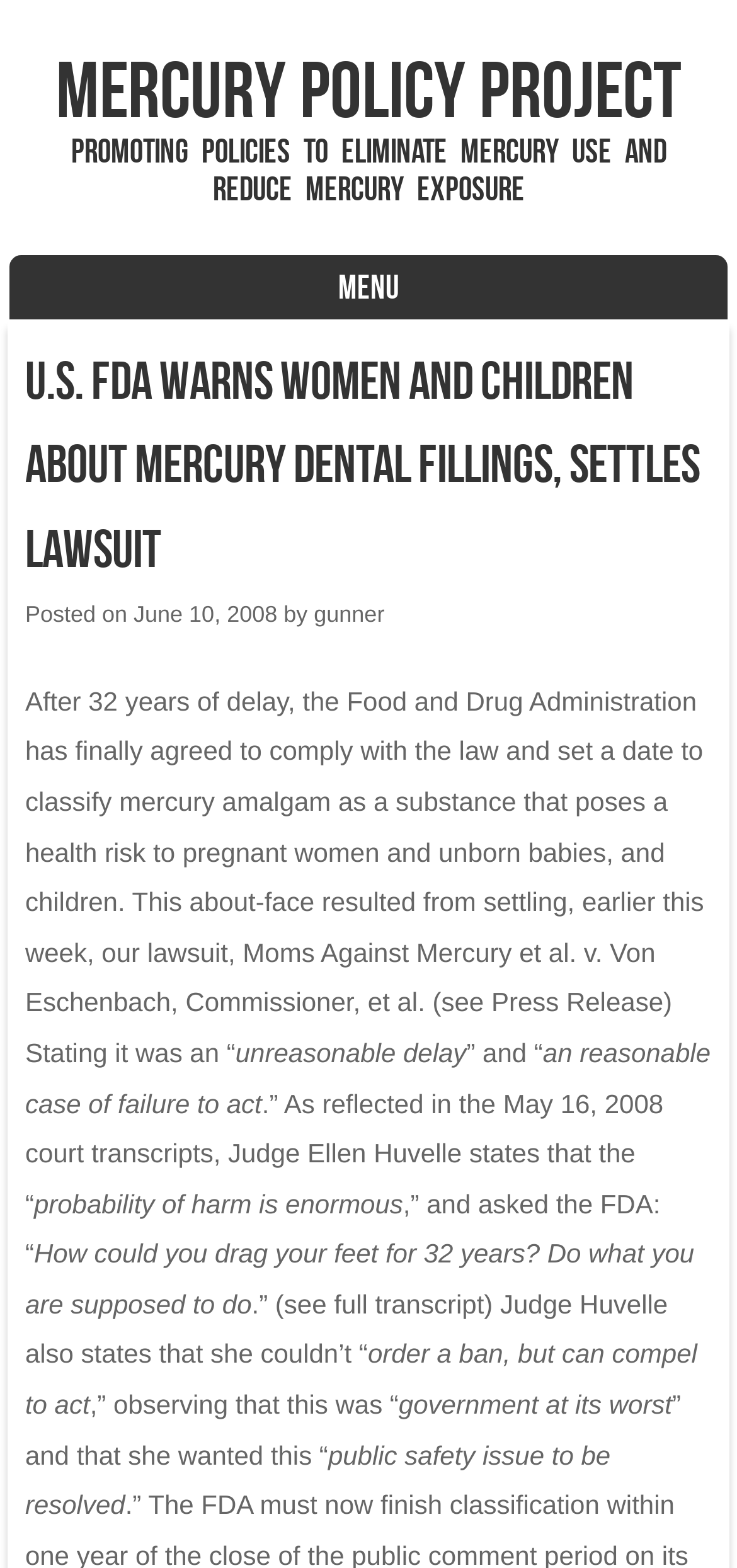Generate the main heading text from the webpage.

Mercury Policy Project